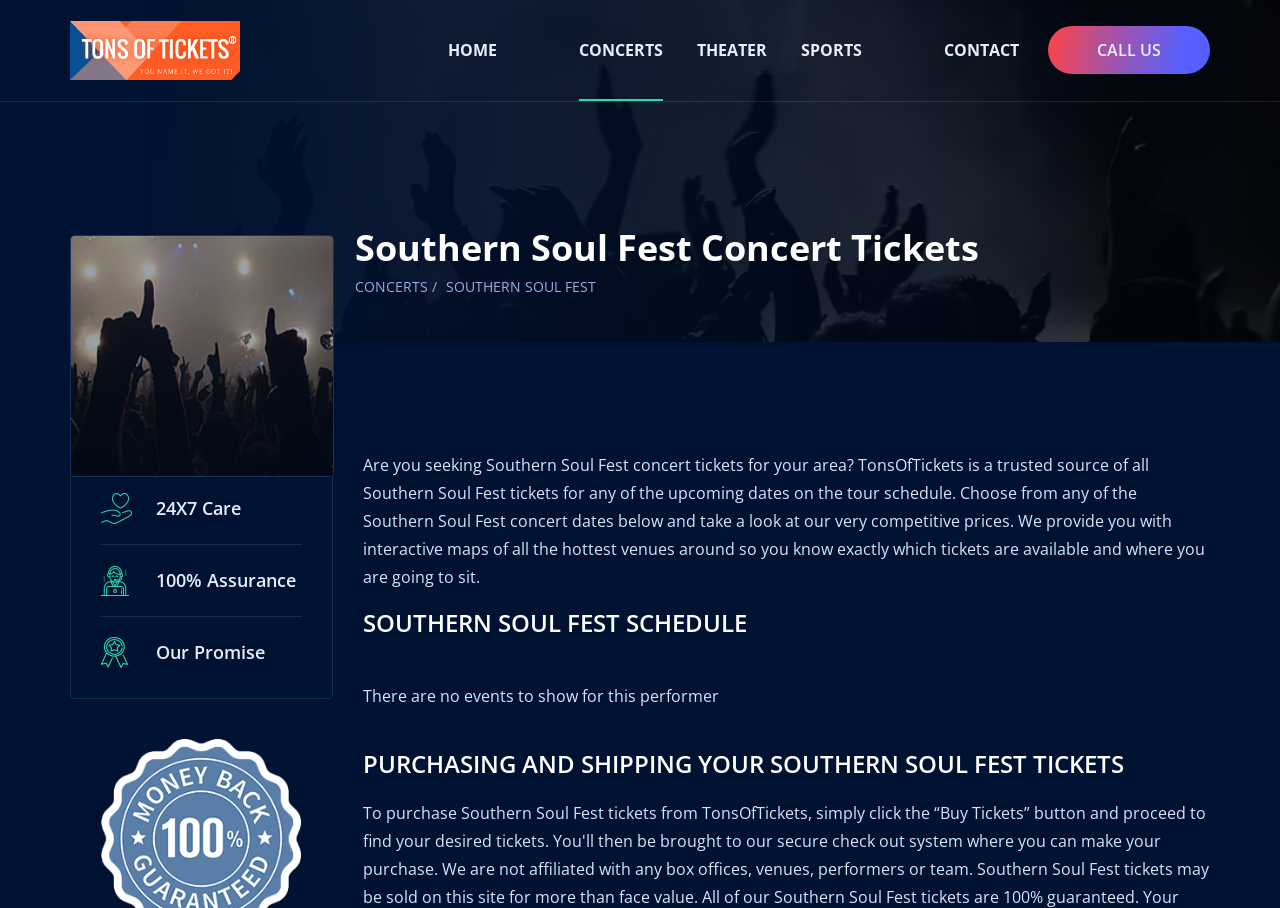Give a one-word or short phrase answer to the question: 
What is the purpose of the website?

Buy concert tickets